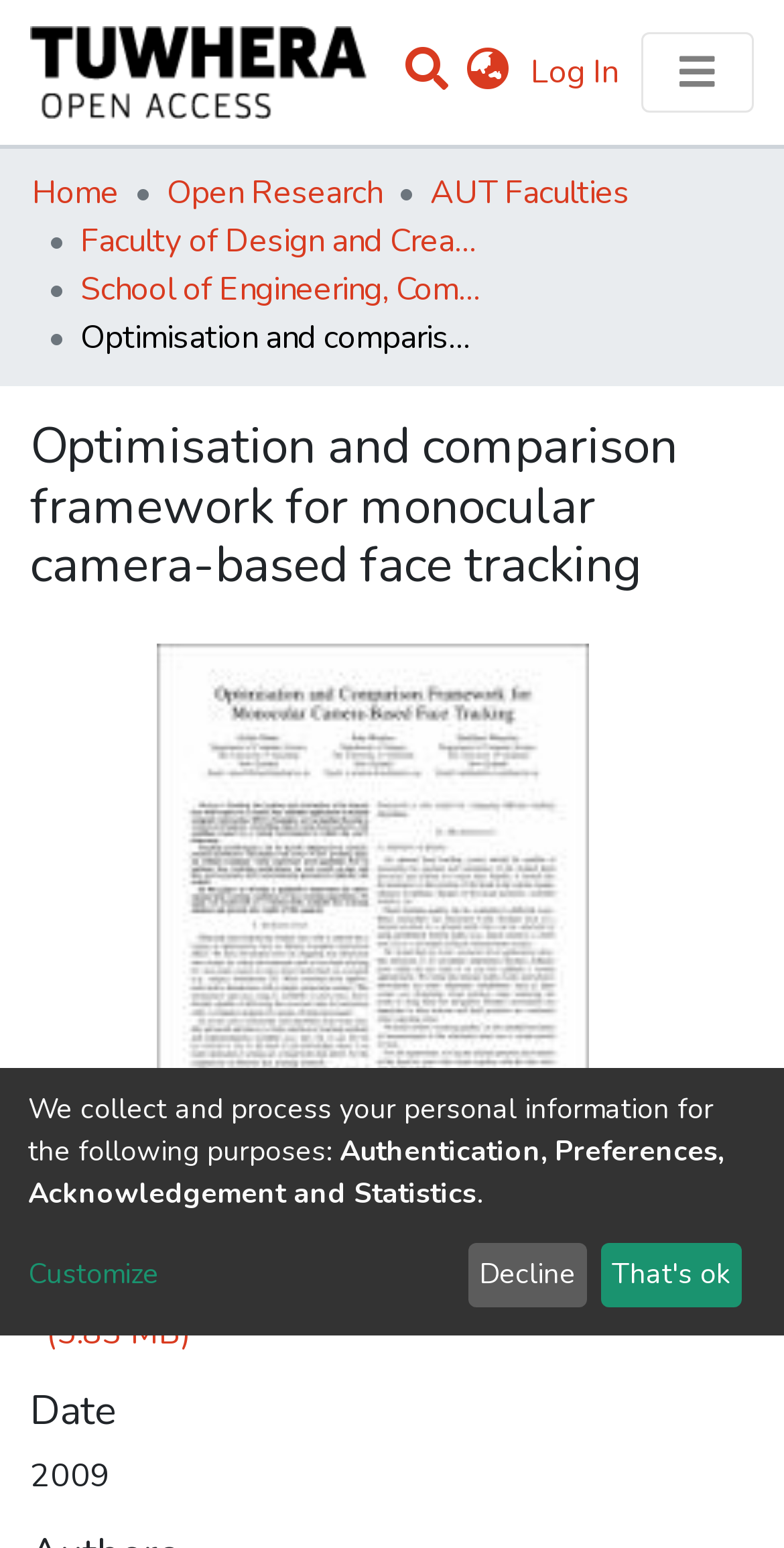Identify the bounding box coordinates for the UI element mentioned here: "Log In(current)". Provide the coordinates as four float values between 0 and 1, i.e., [left, top, right, bottom].

[0.667, 0.032, 0.797, 0.061]